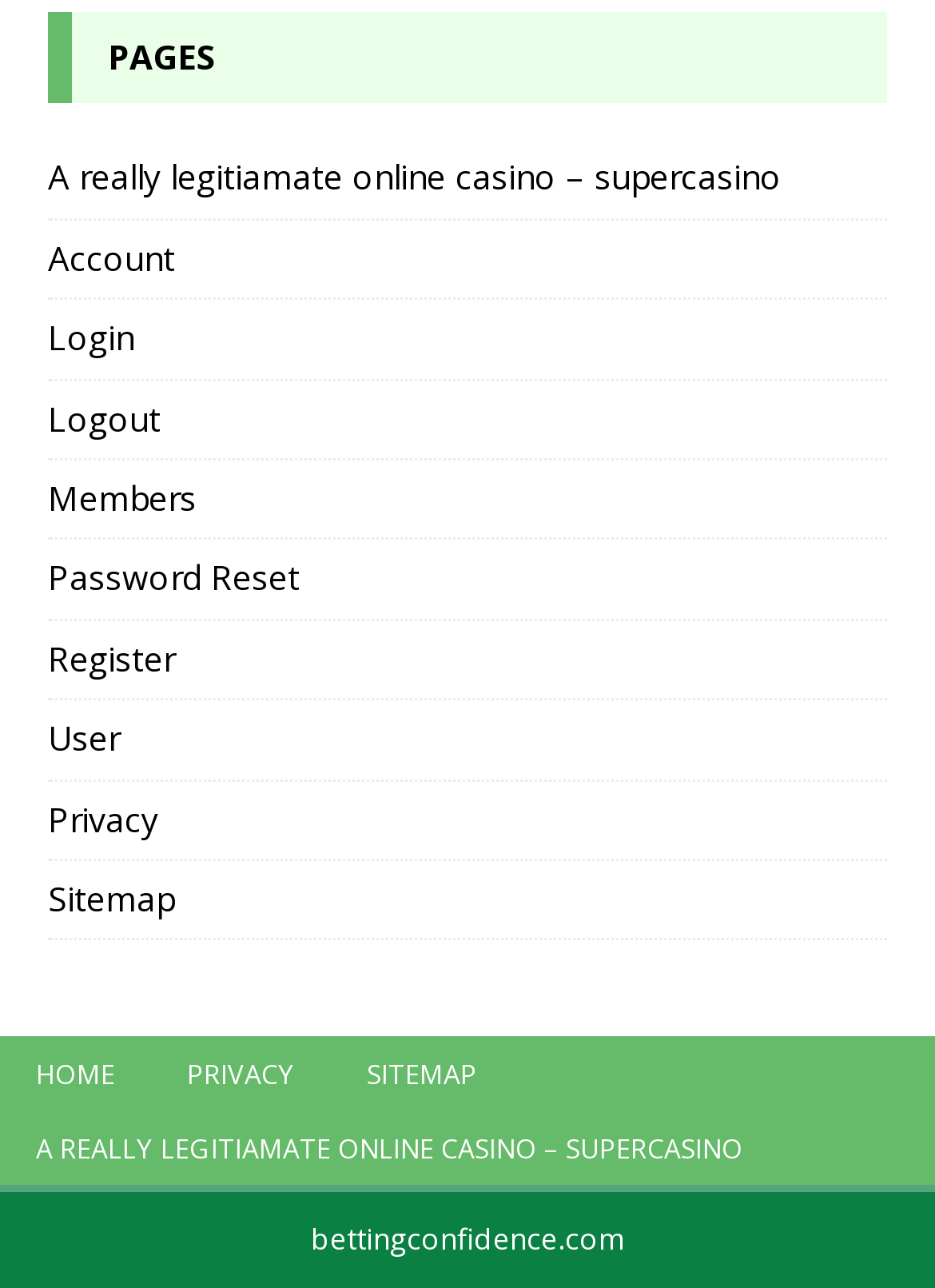Please specify the bounding box coordinates of the region to click in order to perform the following instruction: "go to supercasino".

[0.051, 0.118, 0.949, 0.171]